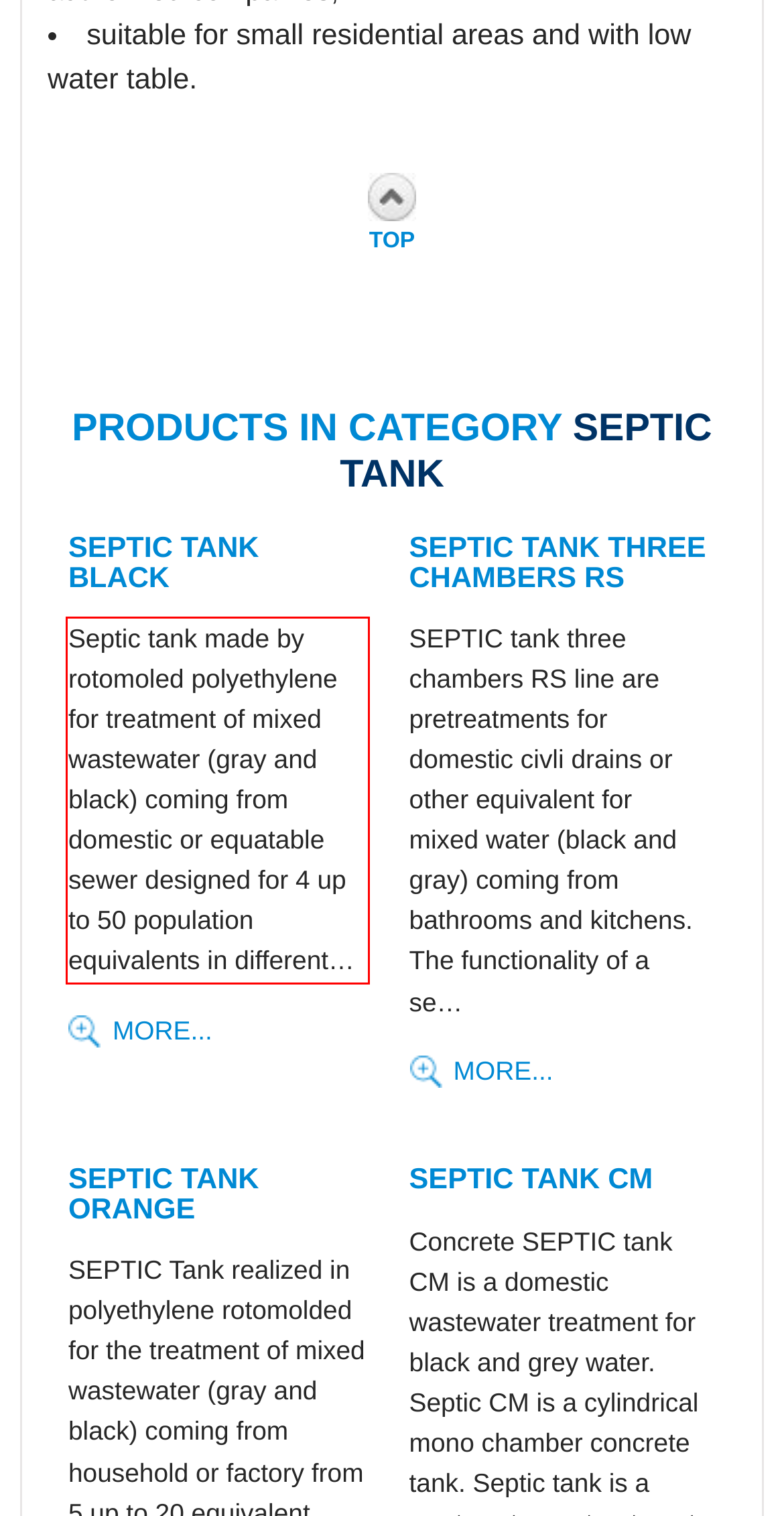Given a screenshot of a webpage with a red bounding box, please identify and retrieve the text inside the red rectangle.

Septic tank made by rotomoled polyethylene for treatment of mixed wastewater (gray and black) coming from domestic or equatable sewer designed for 4 up to 50 population equivalents in different…